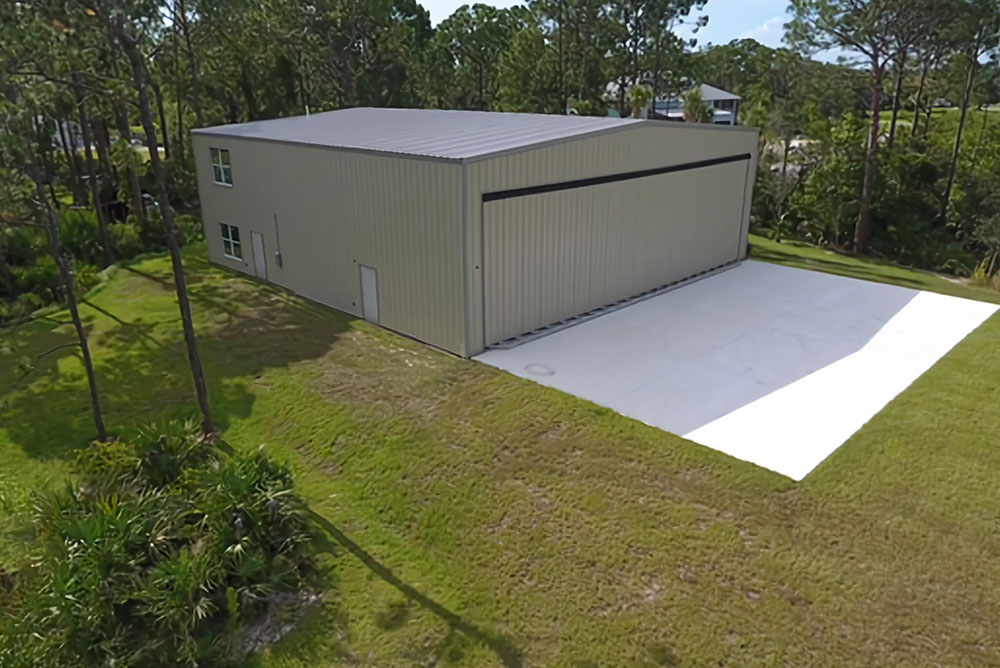Provide a brief response using a word or short phrase to this question:
What is the purpose of the hangar?

To house vintage aircraft